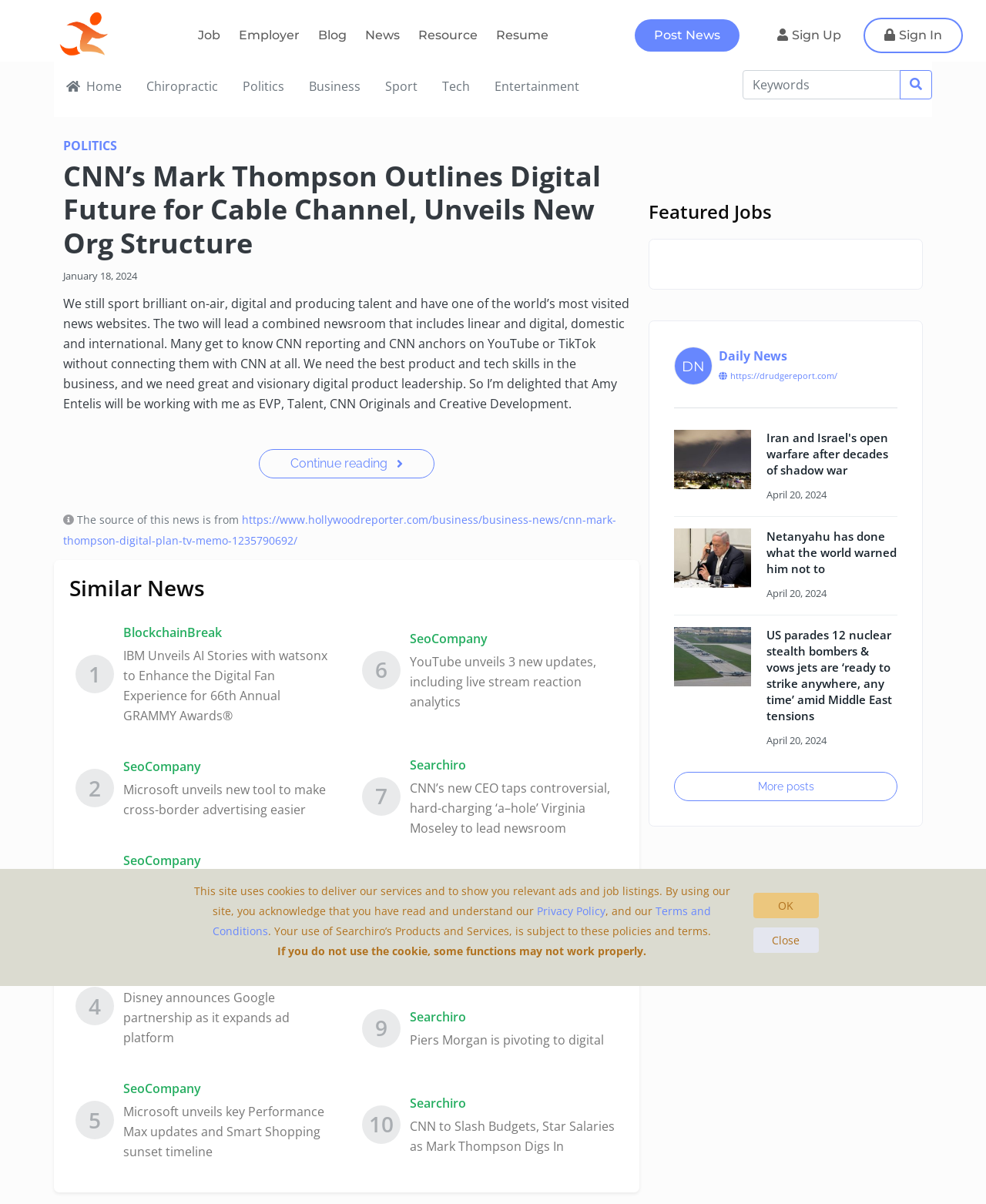What is the purpose of the search box?
We need a detailed and meticulous answer to the question.

The search box is located at the top of the webpage, and its description is 'Keywords'. This suggests that the search box is intended for users to search for news articles based on specific keywords or topics.